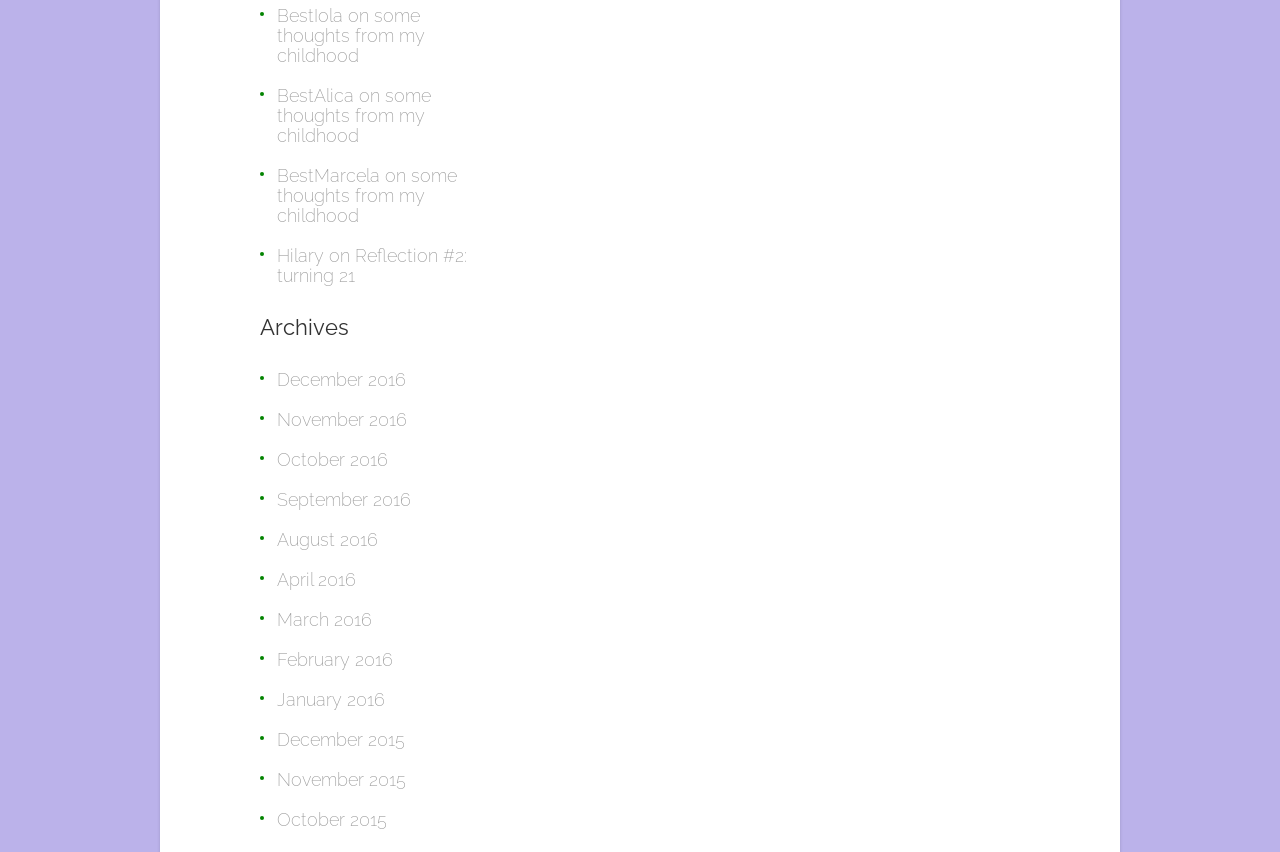Please determine the bounding box coordinates for the element with the description: "January 2016".

[0.216, 0.809, 0.301, 0.833]